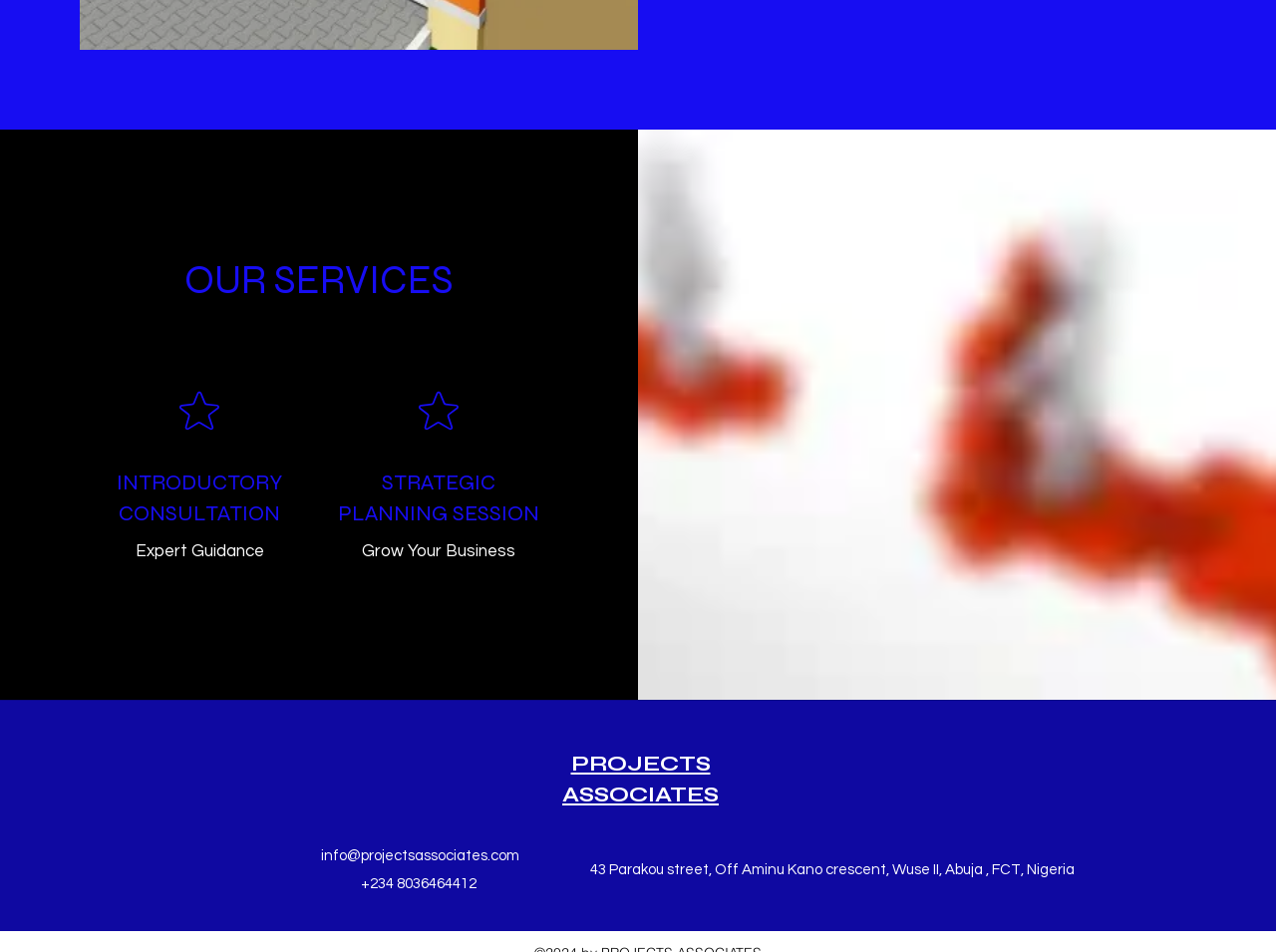Reply to the question with a single word or phrase:
What is the purpose of the introductory consultation?

Expert Guidance